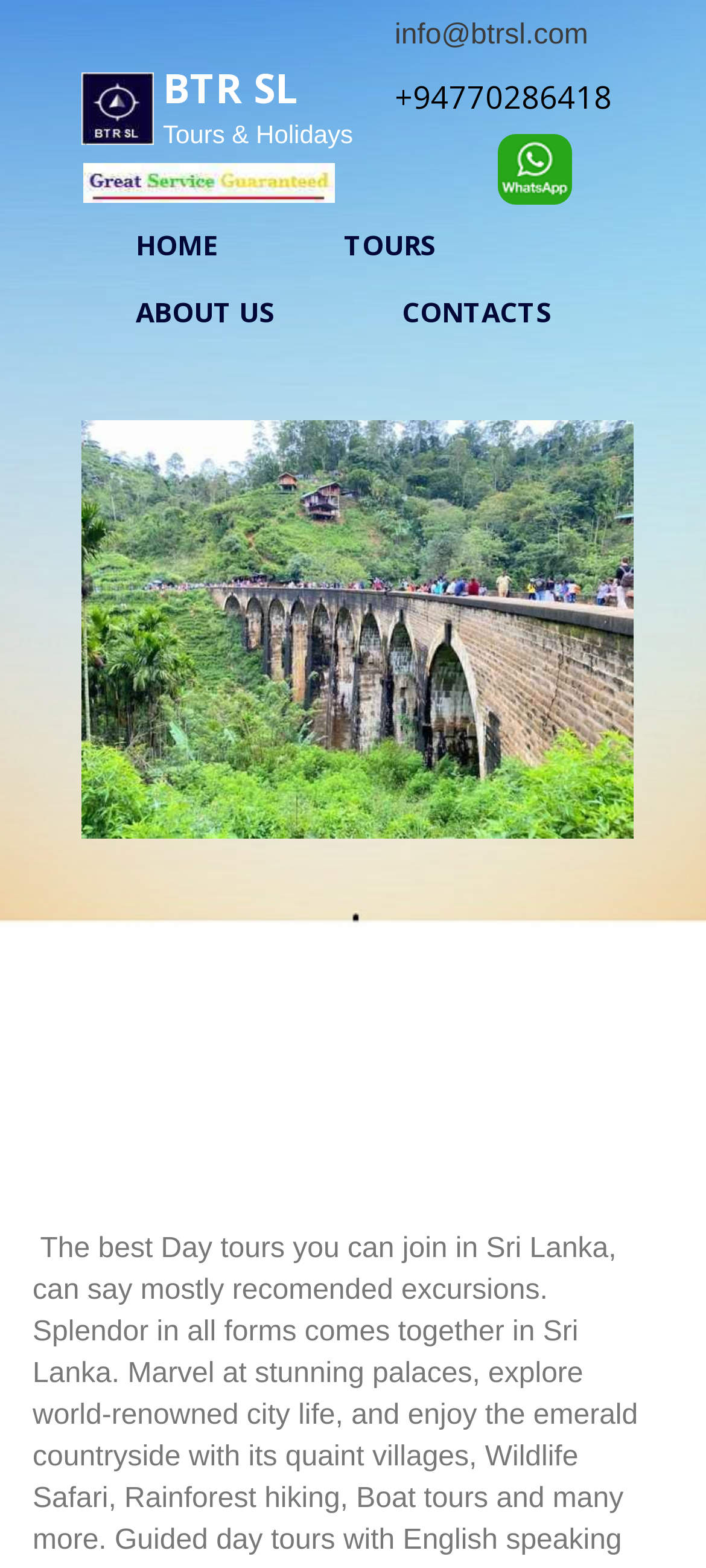Please give a one-word or short phrase response to the following question: 
What is the name of the resort mentioned?

Weligama Bay Marriott Resort & Spa